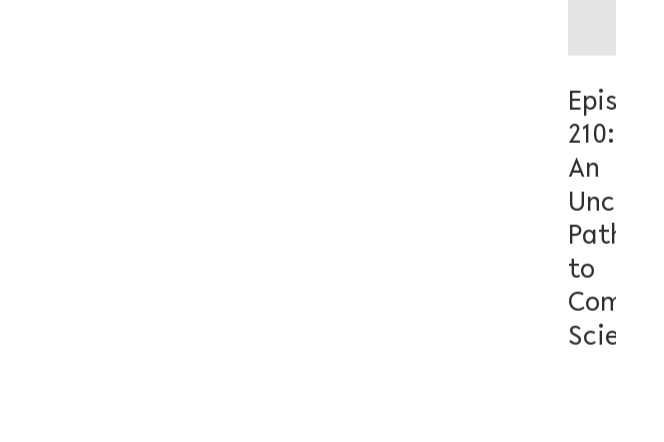What is the aesthetic of the title card design?
Based on the screenshot, give a detailed explanation to answer the question.

The caption explicitly states that the design of the title card emphasizes an inviting and modern aesthetic, which suggests that the visual elements are intended to be appealing and contemporary, suitable for digital media.